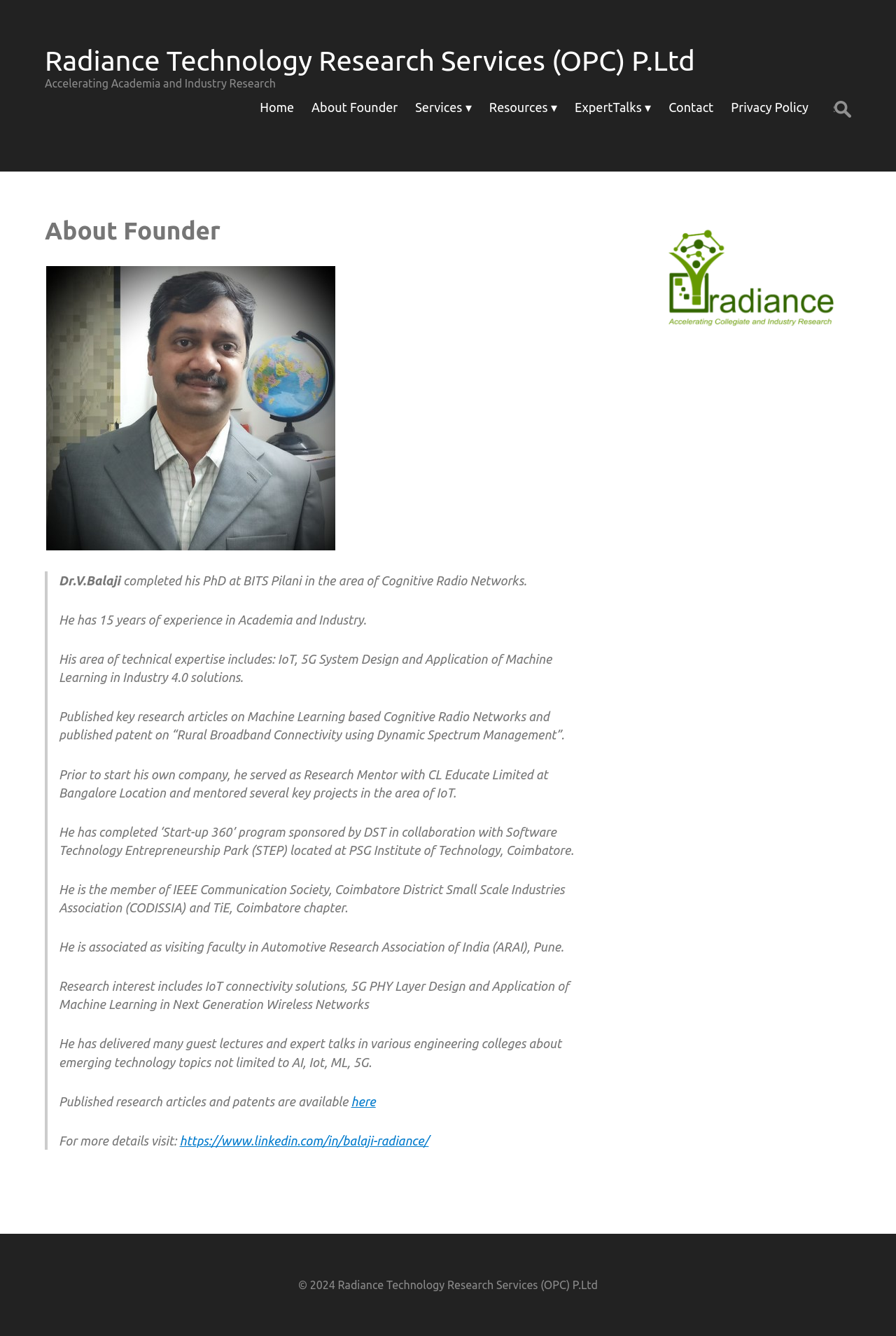Locate the UI element that matches the description Home in the webpage screenshot. Return the bounding box coordinates in the format (top-left x, top-left y, bottom-right x, bottom-right y), with values ranging from 0 to 1.

[0.29, 0.072, 0.328, 0.094]